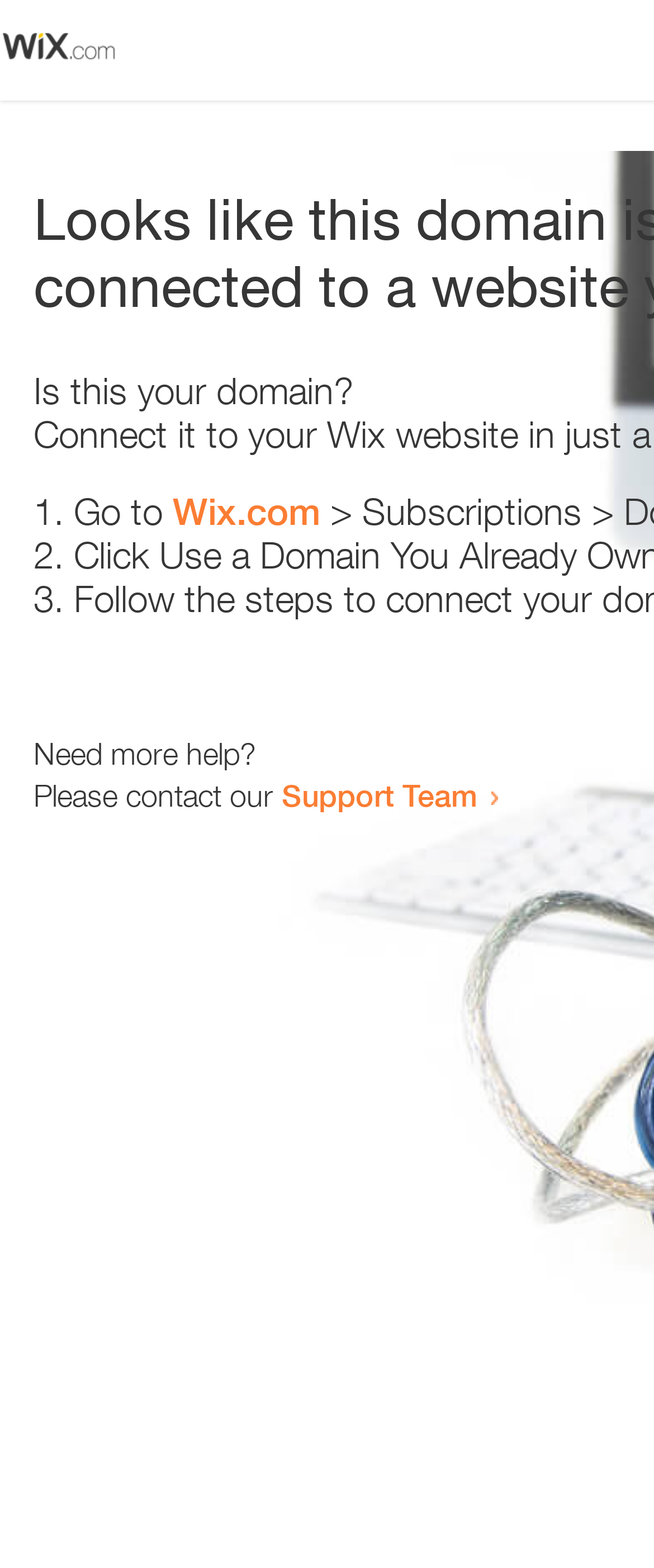Can you determine the main header of this webpage?

Looks like this domain isn't
connected to a website yet